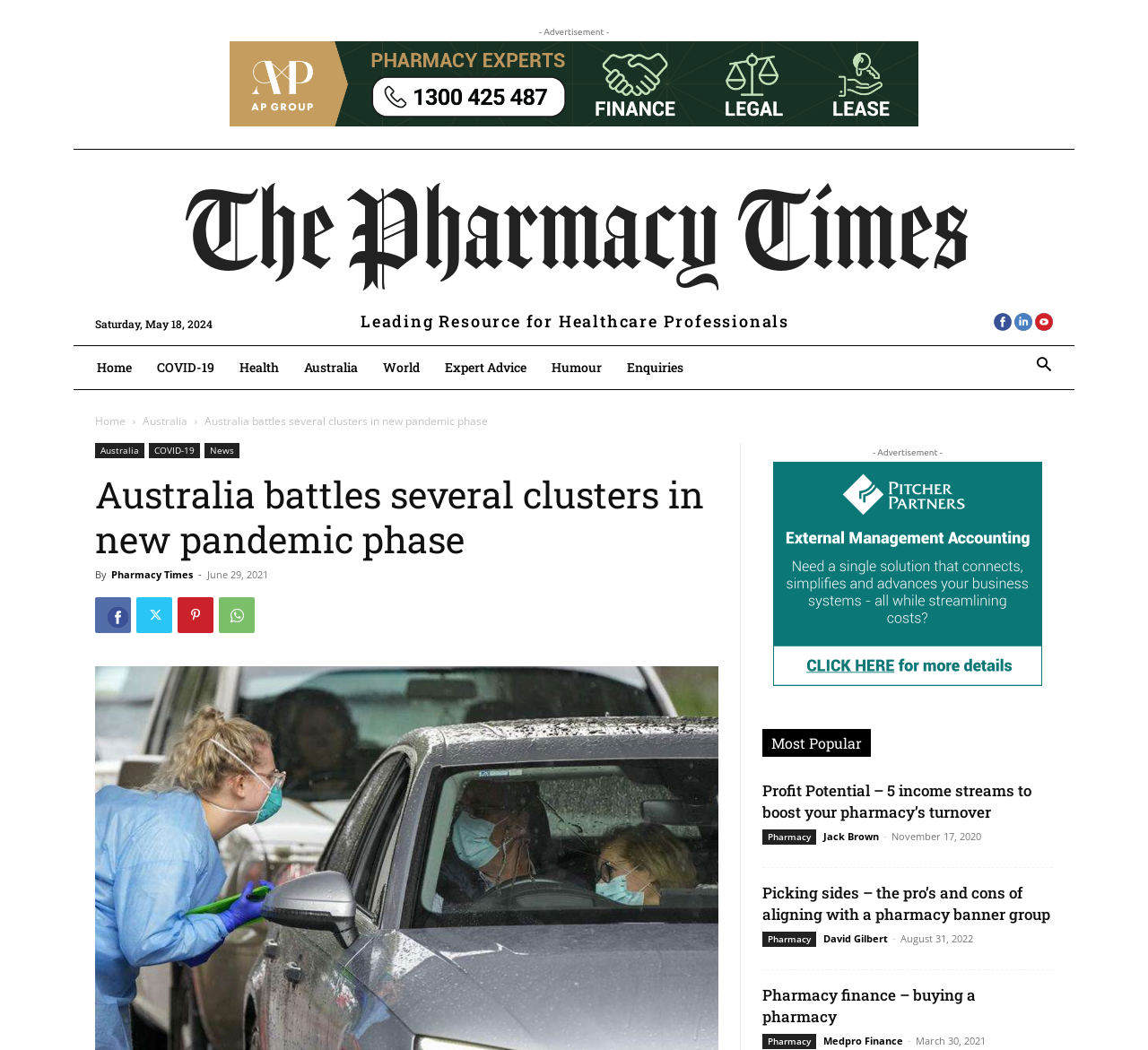Please provide a detailed answer to the question below by examining the image:
What are the categories listed in the top navigation menu?

I identified the categories by analyzing the link elements at coordinates [0.073, 0.33, 0.126, 0.371] to [0.535, 0.33, 0.606, 0.371], which form the top navigation menu.